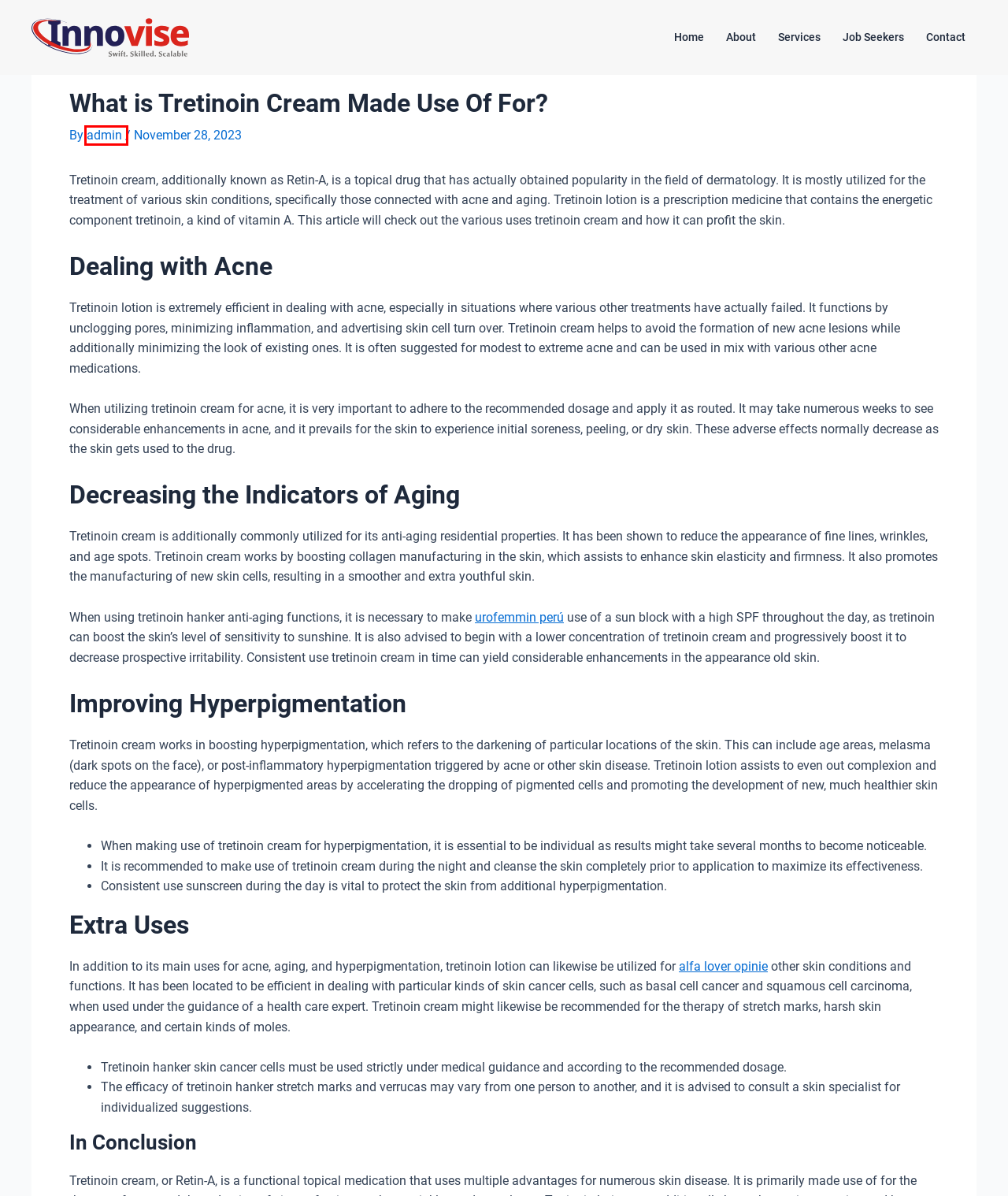Please examine the screenshot provided, which contains a red bounding box around a UI element. Select the webpage description that most accurately describes the new page displayed after clicking the highlighted element. Here are the candidates:
A. Contact
B. Recenzja produktu medycznego: Alfa Lover | Zwiększanie penisa żel
C. Services
D. Swift. Skilled. Scalable
E. admin
F. About
G. Job Seekers
H. UroFemmin: Una solución efectiva para la cistitis

E